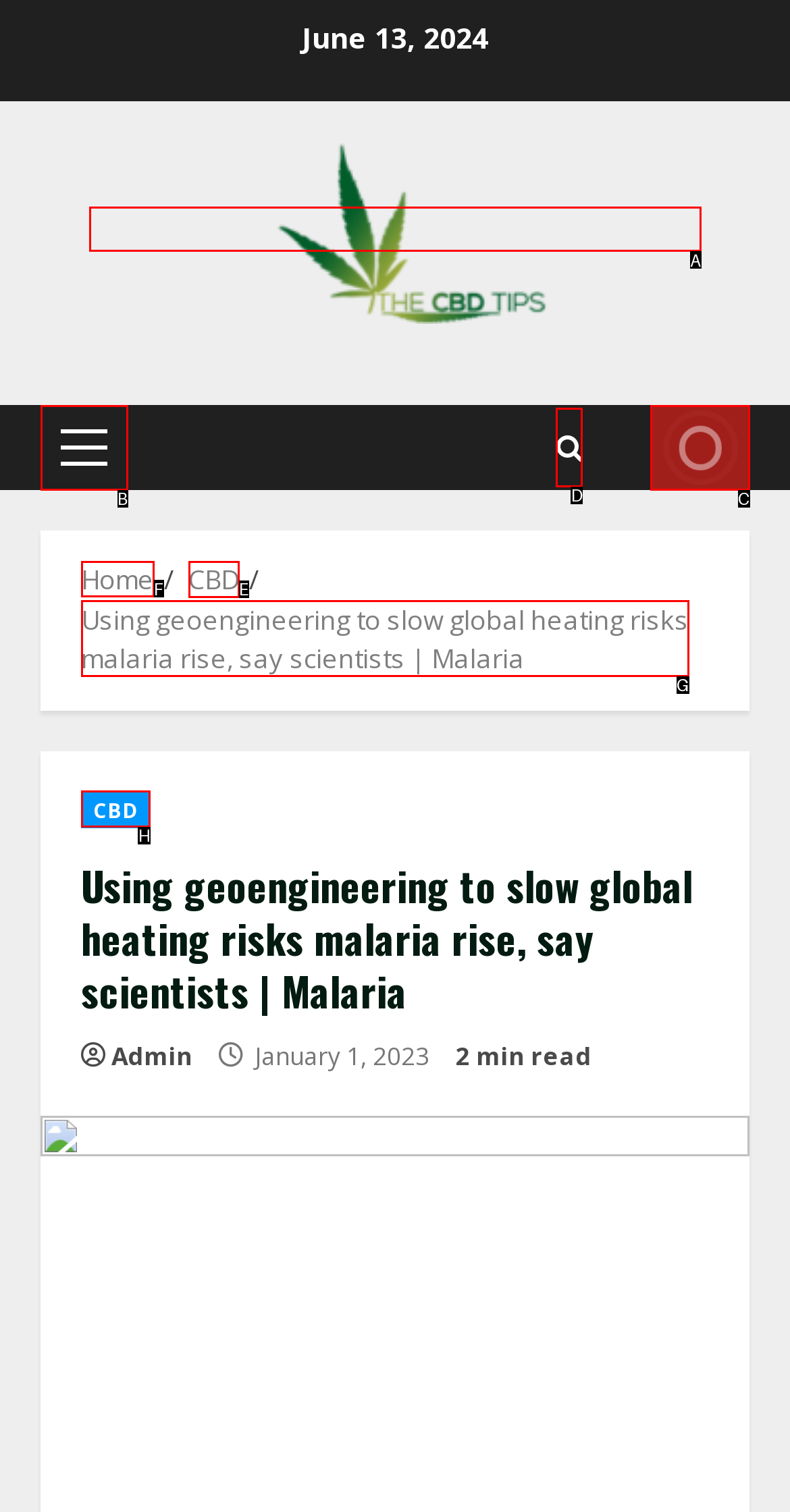Identify the letter of the correct UI element to fulfill the task: Click on the 'Home' link from the given options in the screenshot.

F